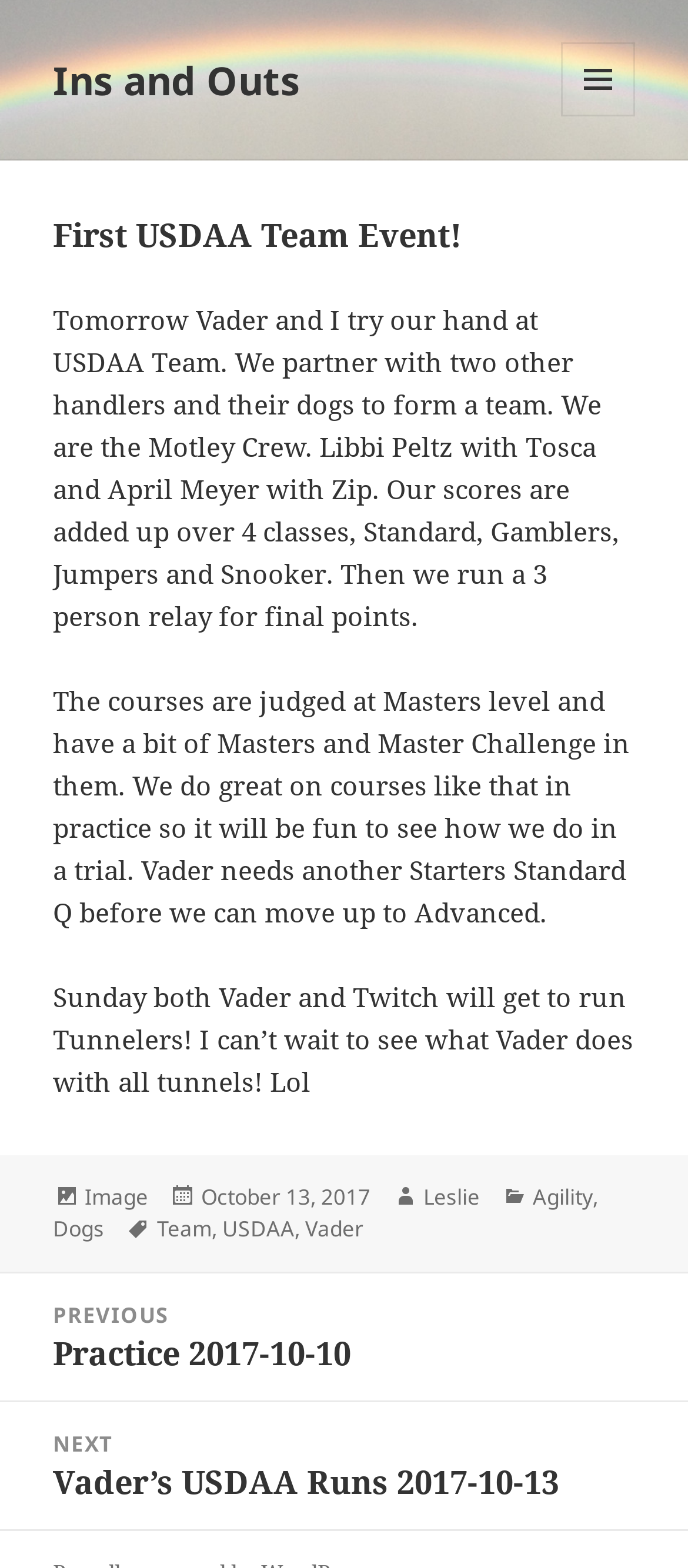Offer a comprehensive description of the webpage’s content and structure.

The webpage is about a blog post titled "First USDAA Team Event! – Ins and Outs". At the top, there is a link to "Ins and Outs" and a button labeled "MENU AND WIDGETS" on the right side. 

Below the title, there is a main content area that takes up most of the page. Within this area, there is an article that contains a header with the title "First USDAA Team Event!". 

Below the title, there are three paragraphs of text. The first paragraph explains that the author and their dog, Vader, will be participating in a USDAA Team event with two other handlers and their dogs. The second paragraph describes the courses and the level of difficulty. The third paragraph mentions that Vader and another dog, Twitch, will be running in a Tunnelers event on Sunday.

At the bottom of the page, there is a footer area that contains several links and pieces of text. On the left side, there is a link labeled "Image" and some text that says "Format". In the middle, there is a link to the post date, "October 13, 2017", and the author's name, "Leslie". On the right side, there are links to categories, including "Agility" and "Dogs", and tags, including "Team", "USDAA", and "Vader". 

Finally, at the very bottom of the page, there is a navigation area with links to previous and next posts, labeled "Previous post: Practice 2017-10-10" and "Next post: Vader’s USDAA Runs 2017-10-13", respectively.